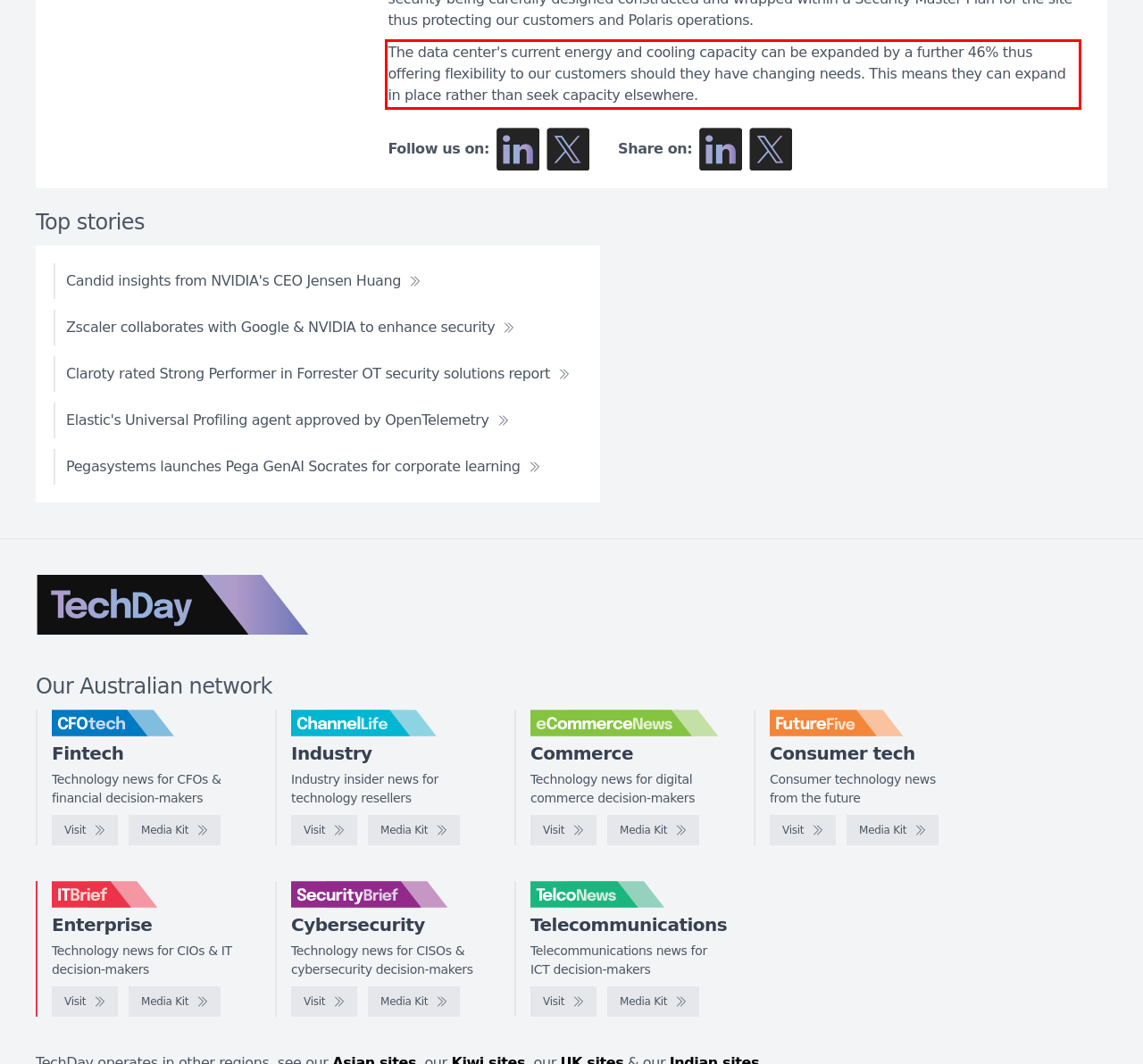Using the webpage screenshot, recognize and capture the text within the red bounding box.

The data center's current energy and cooling capacity can be expanded by a further 46% thus offering flexibility to our customers should they have changing needs. This means they can expand in place rather than seek capacity elsewhere.